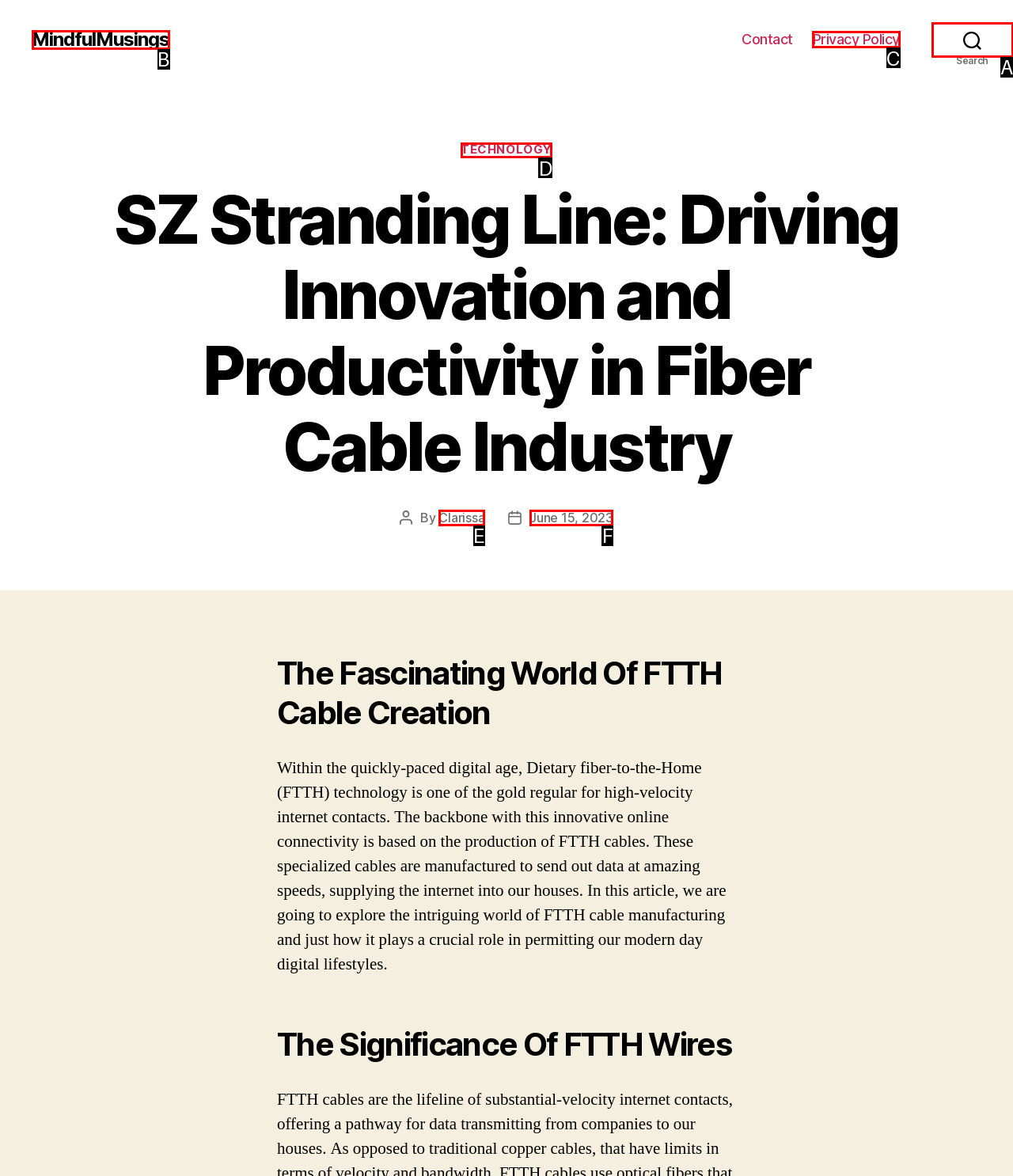Find the option that matches this description: Privacy Policy
Provide the matching option's letter directly.

C